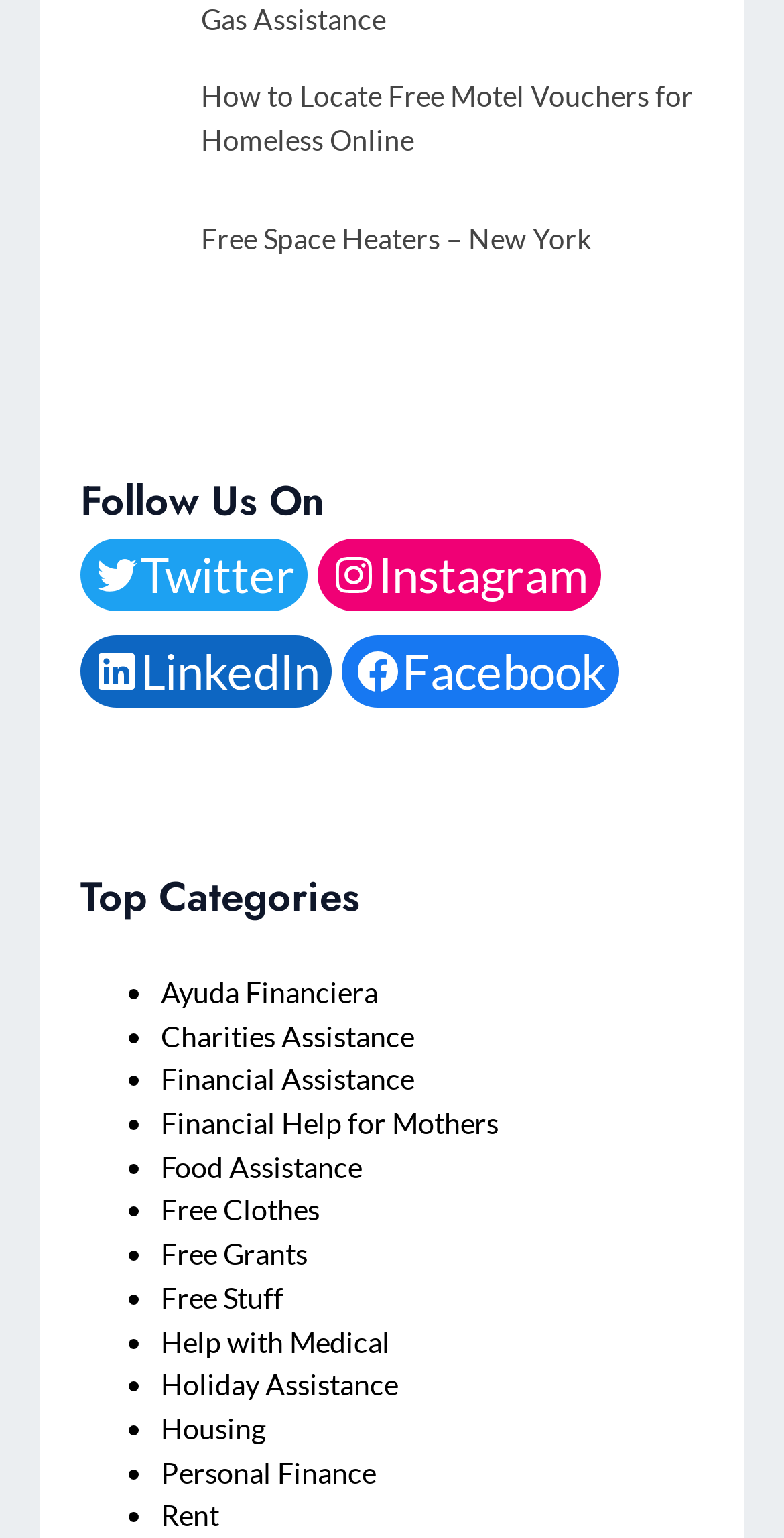Specify the bounding box coordinates of the area that needs to be clicked to achieve the following instruction: "View 'Financial Assistance'".

[0.205, 0.691, 0.528, 0.713]